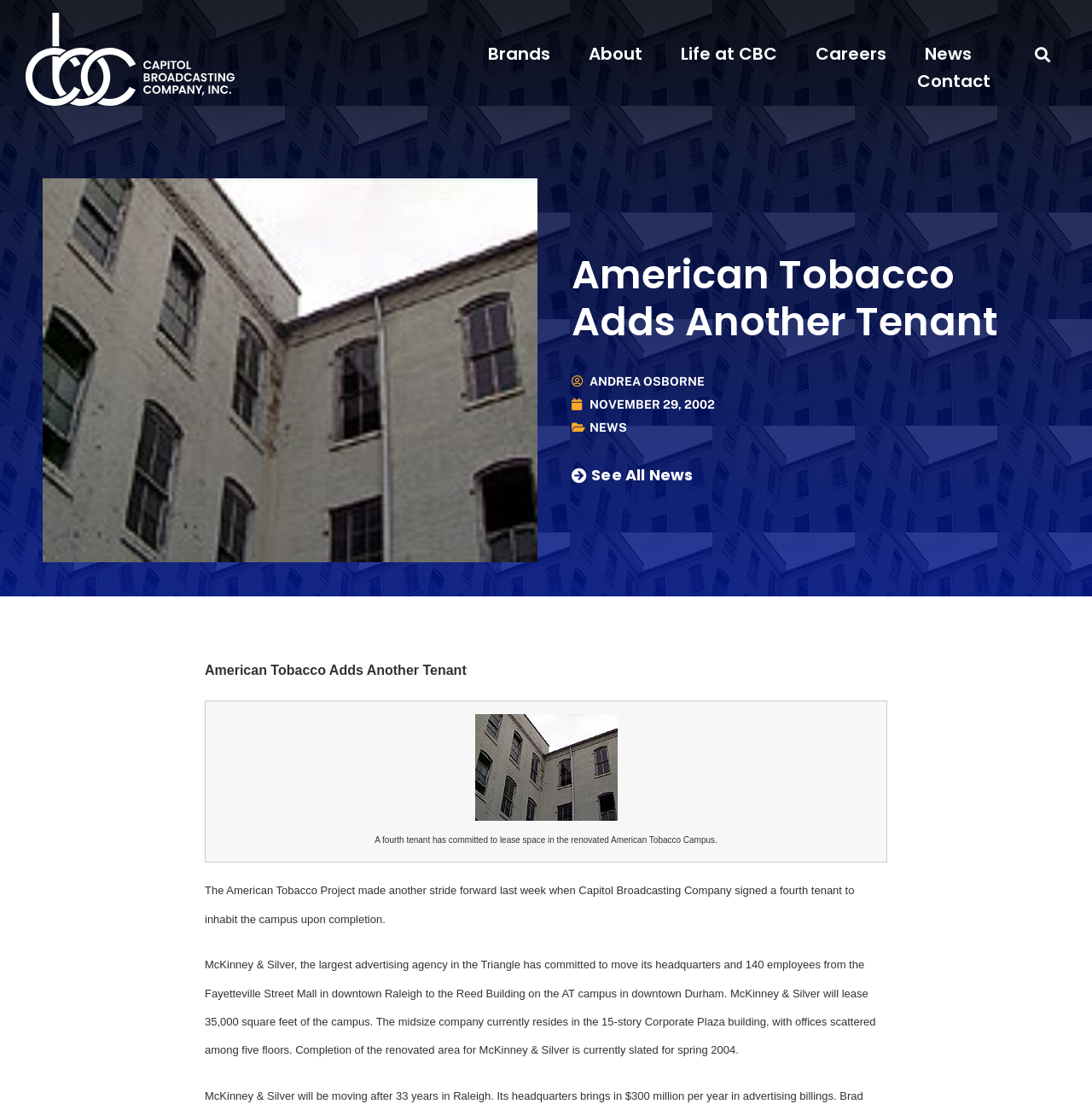When is the completion of the renovated area for McKinney & Silver slated?
Look at the image and answer the question using a single word or phrase.

Spring 2004